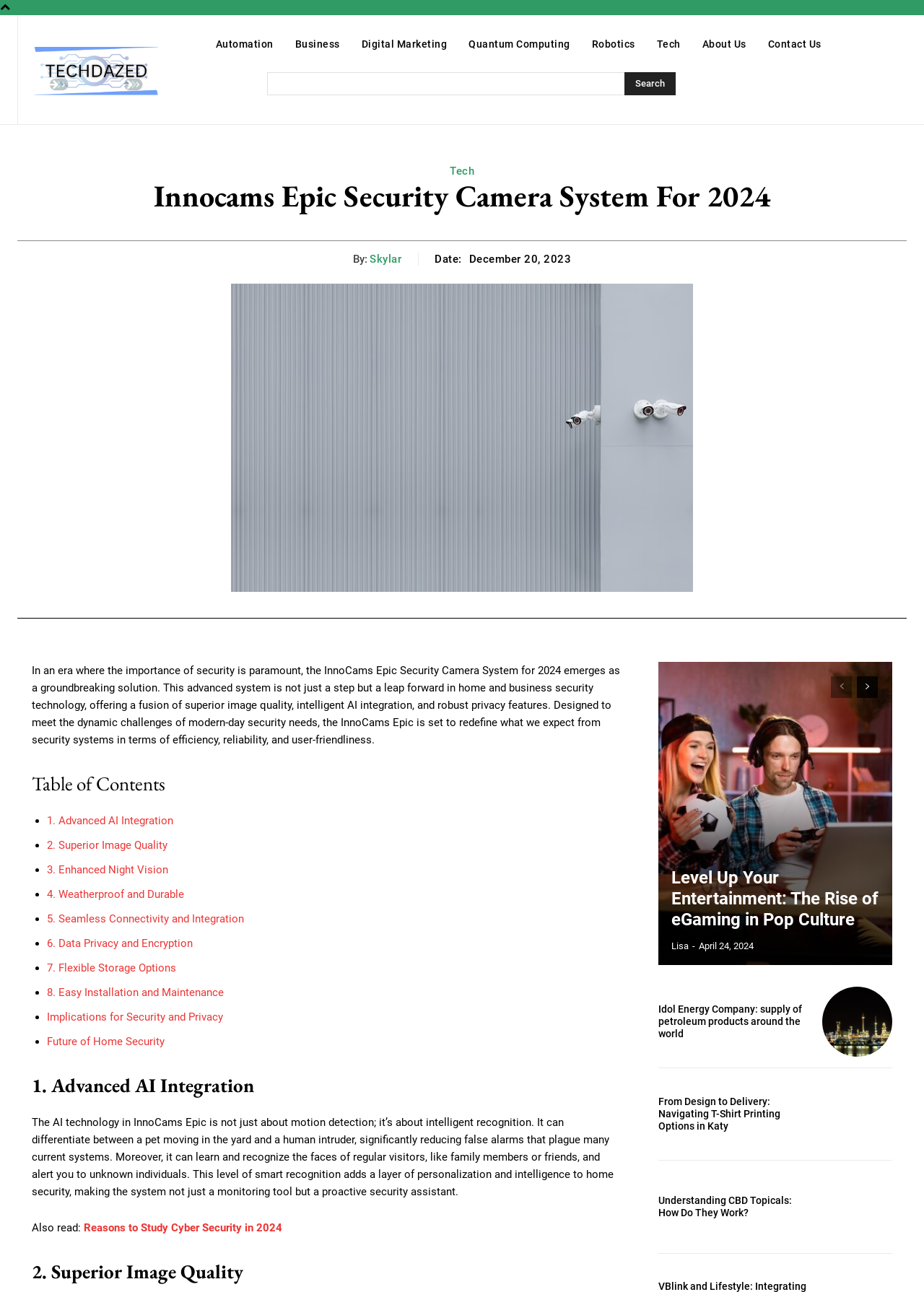Locate the bounding box coordinates of the UI element described by: "Digital Marketing". The bounding box coordinates should consist of four float numbers between 0 and 1, i.e., [left, top, right, bottom].

[0.383, 0.012, 0.491, 0.056]